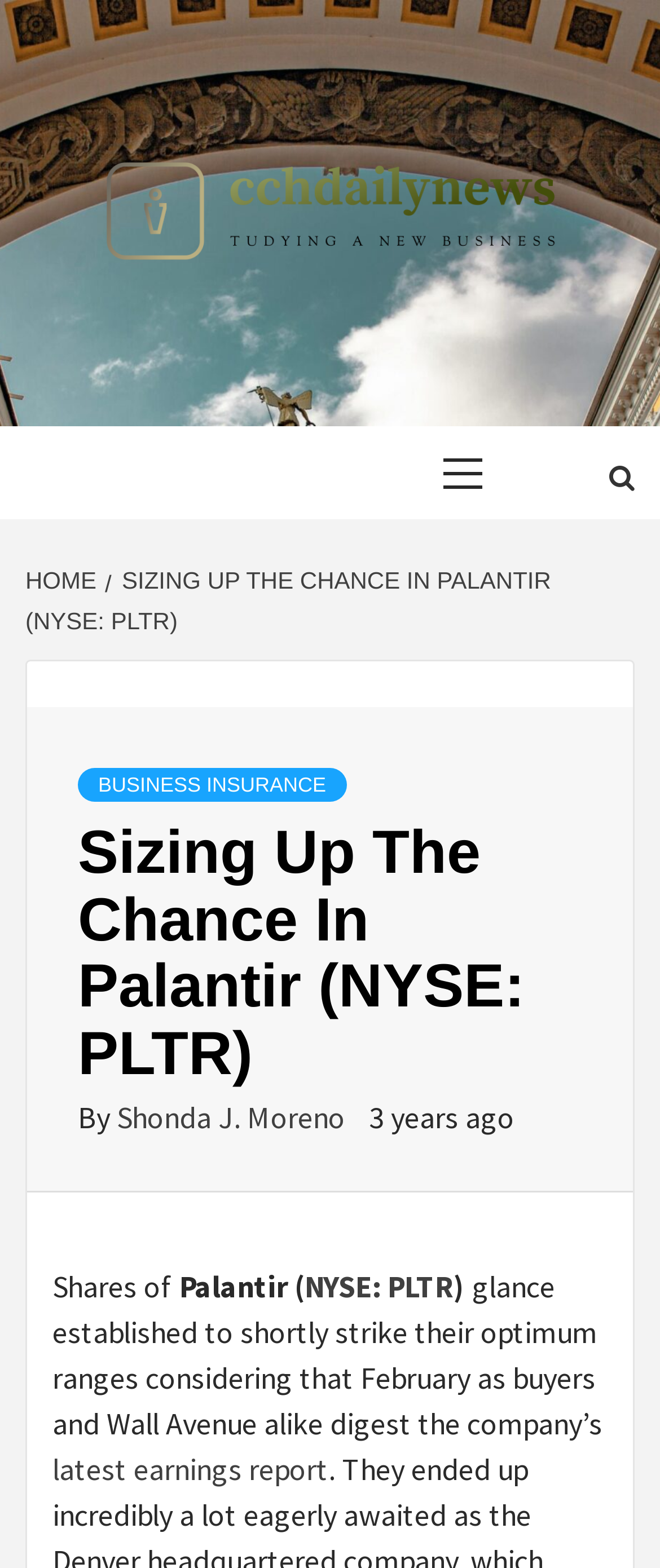Who wrote the article?
Look at the image and respond to the question as thoroughly as possible.

I determined the answer by looking at the author information below the article's heading, where I found the text 'By Shonda J. Moreno'.